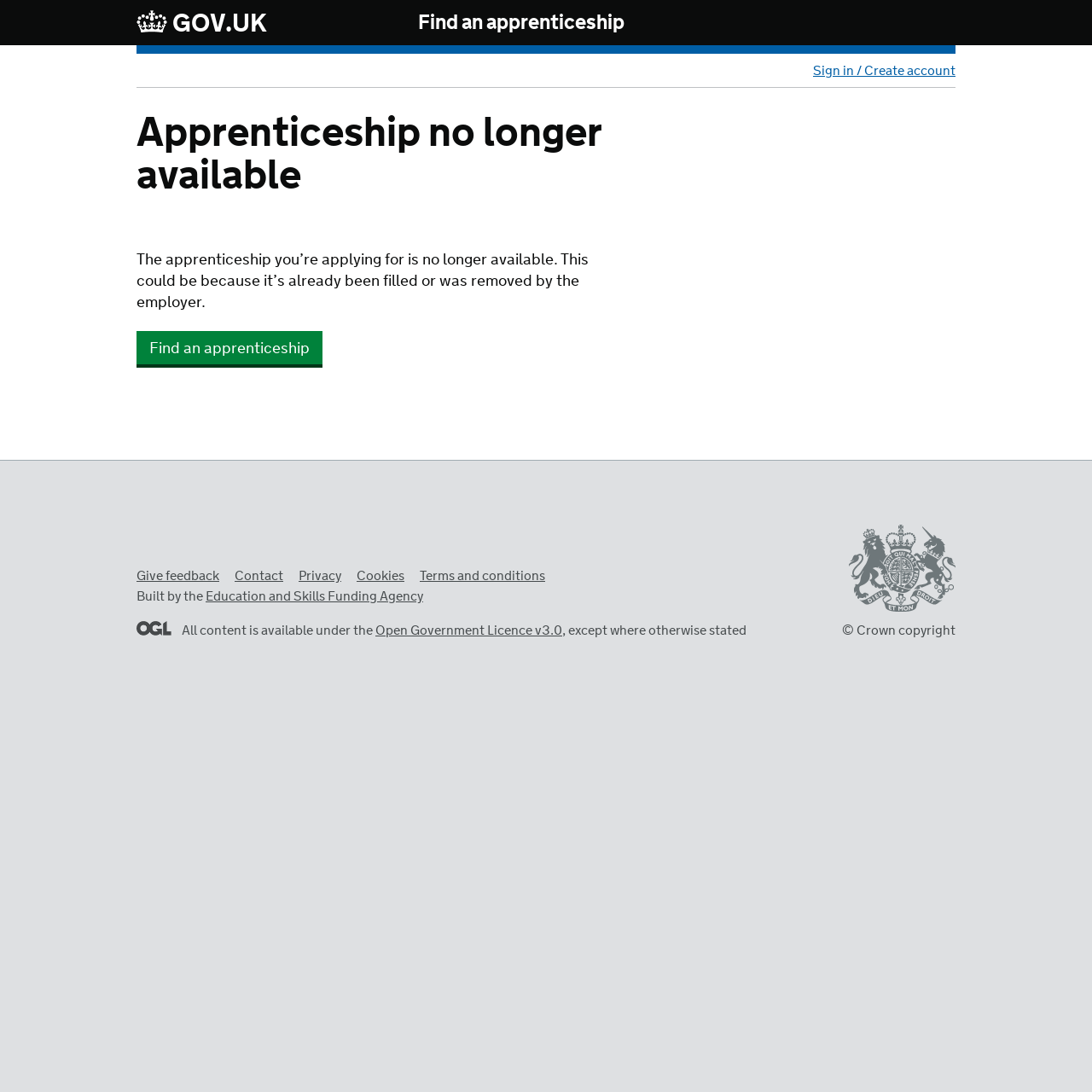What is the principal heading displayed on the webpage?

Apprenticeship no longer available